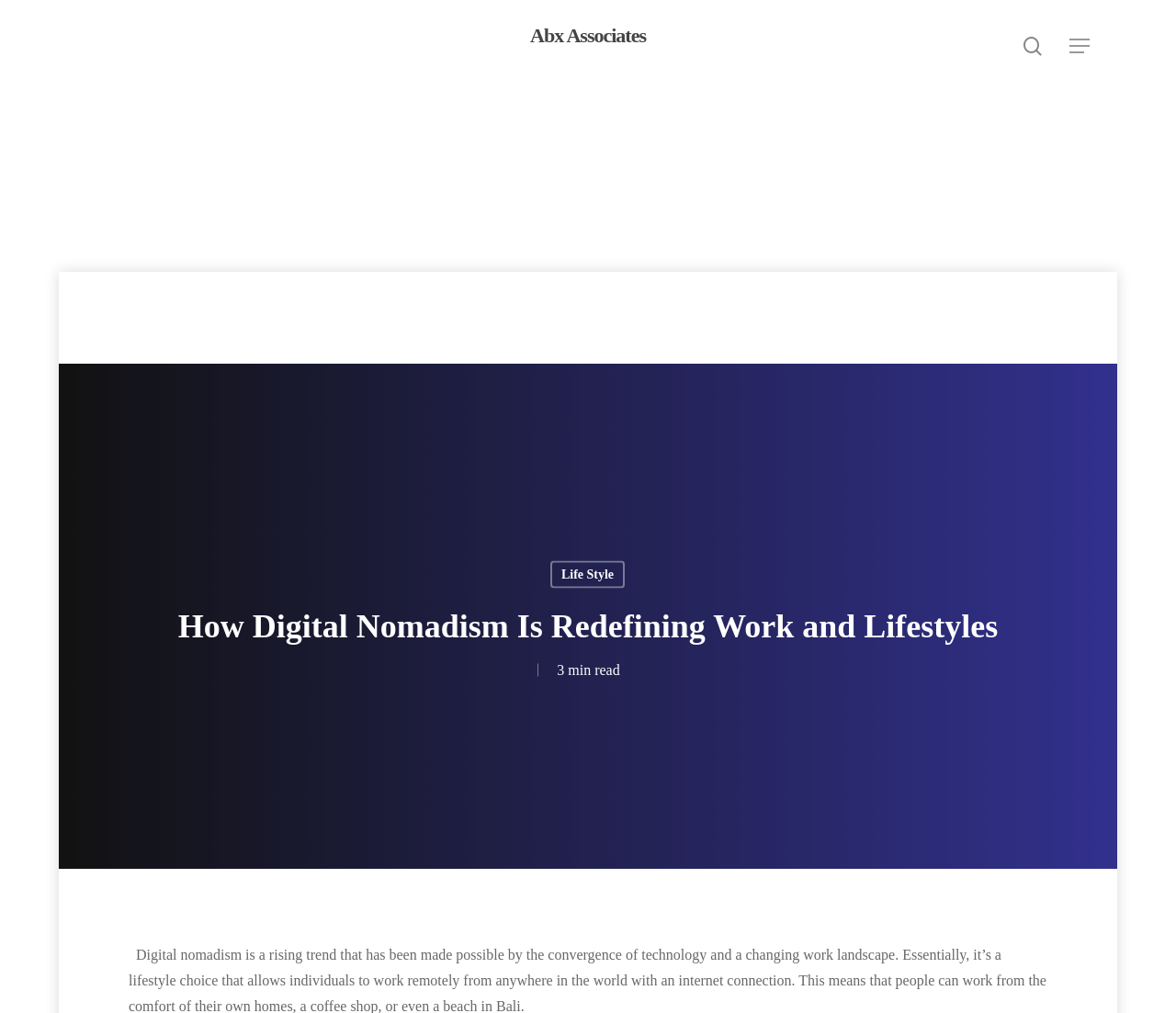What is the purpose of the textbox?
Refer to the image and give a detailed answer to the query.

I found the answer by examining the textbox 'Search' located at [0.12, 0.168, 0.88, 0.237], which has a sibling StaticText 'Hit enter to search or ESC to close' and is likely used for searching the website.